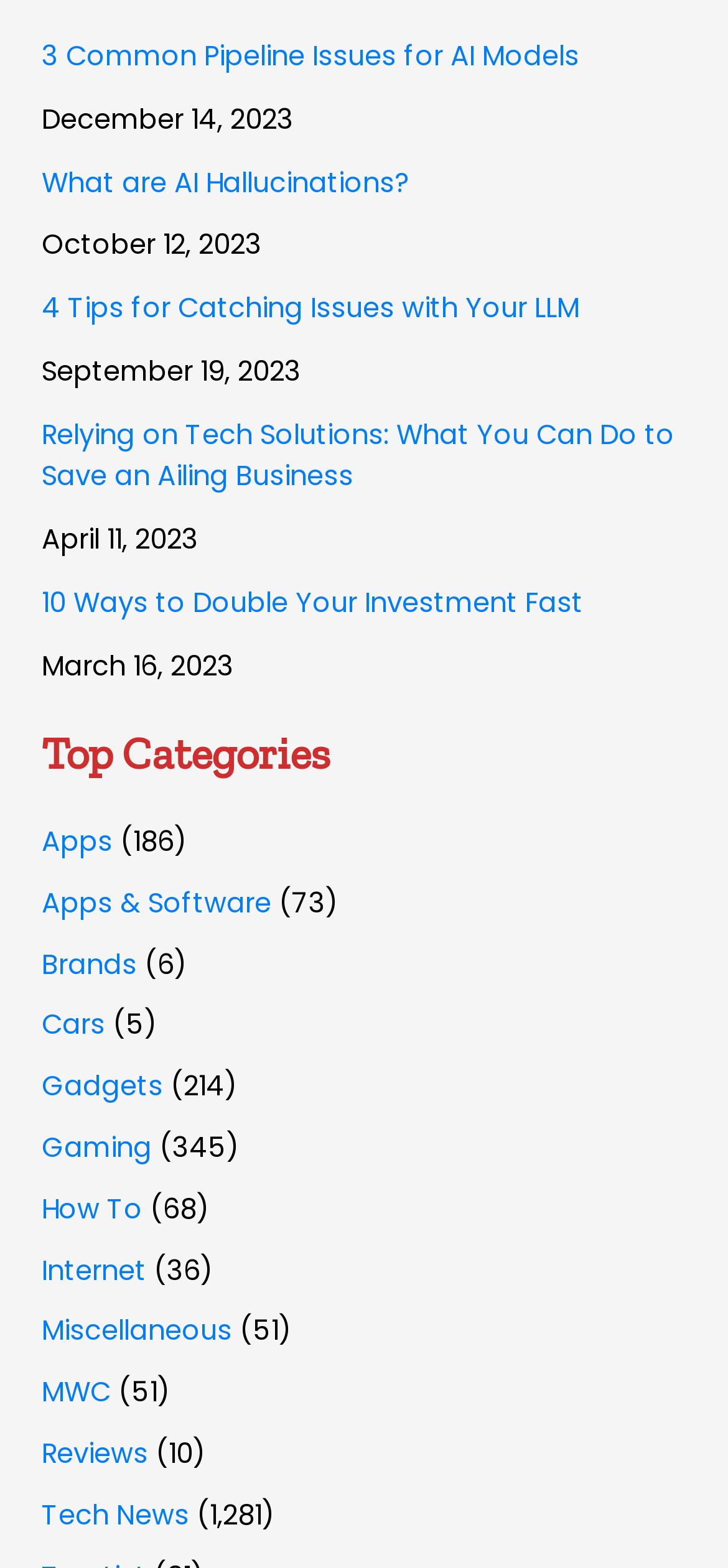Specify the bounding box coordinates of the region I need to click to perform the following instruction: "Learn about What are AI Hallucinations?". The coordinates must be four float numbers in the range of 0 to 1, i.e., [left, top, right, bottom].

[0.058, 0.104, 0.563, 0.128]